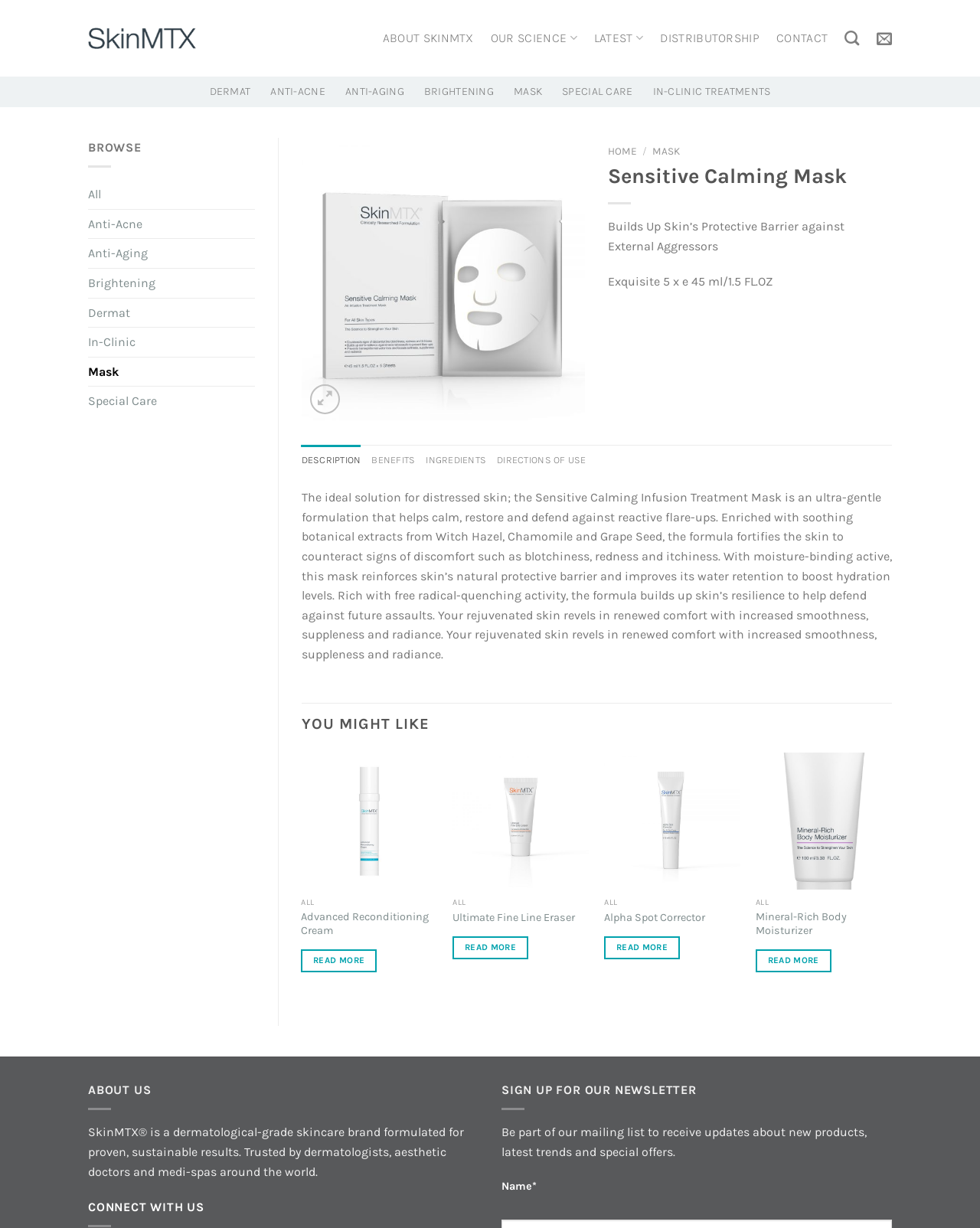How many tabs are there in the tablist?
Can you offer a detailed and complete answer to this question?

The tablist element has four child tab elements, namely 'DESCRIPTION', 'BENEFITS', 'INGREDIENTS', and 'DIRECTIONS OF USE'. Therefore, there are four tabs in the tablist.